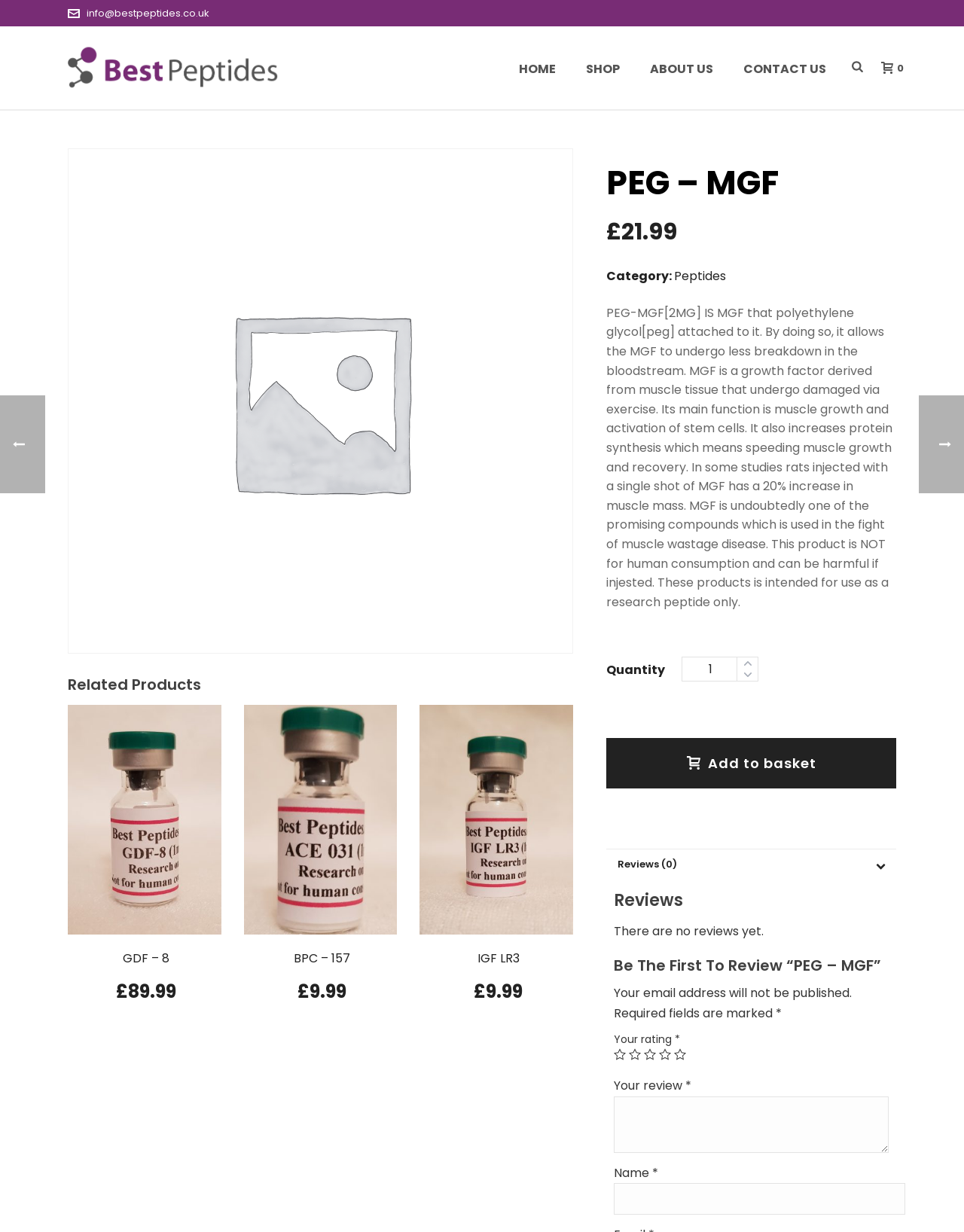Please identify the bounding box coordinates of the element I need to click to follow this instruction: "Click the 'Add to basket' button".

[0.629, 0.599, 0.93, 0.64]